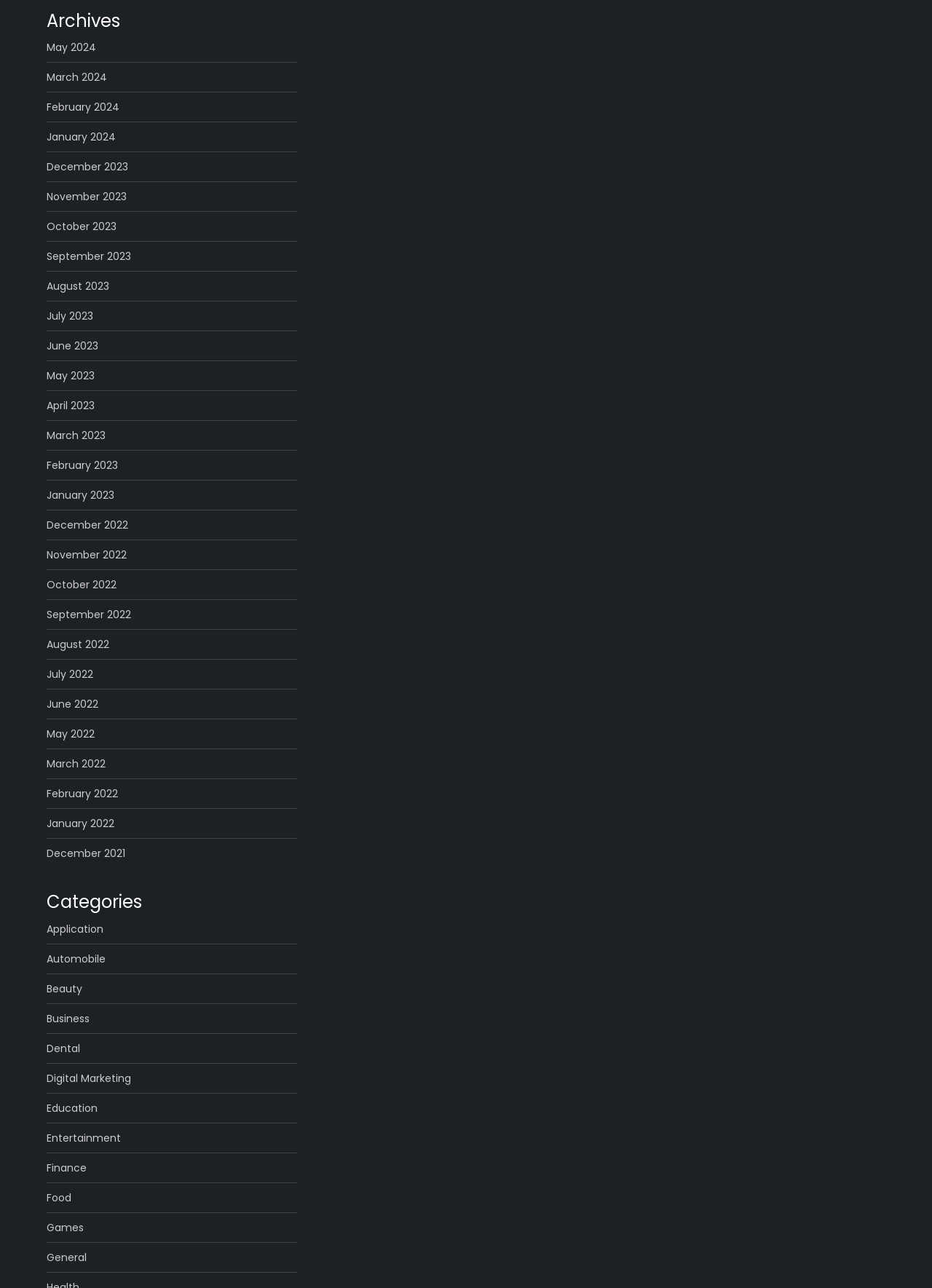Determine the bounding box for the described UI element: "Education".

[0.05, 0.853, 0.105, 0.868]